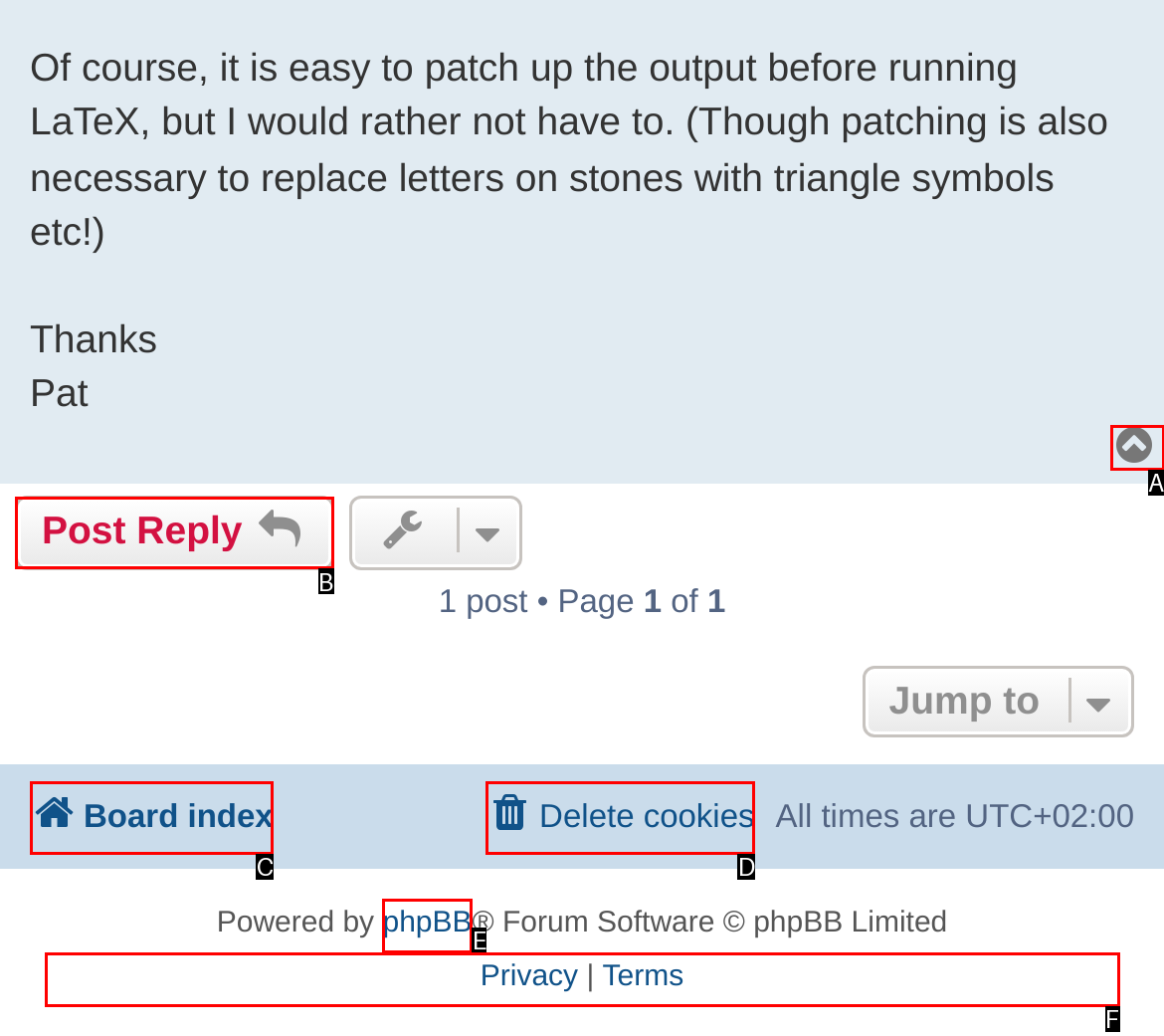Select the option that corresponds to the description: Privacy | Terms
Respond with the letter of the matching choice from the options provided.

F